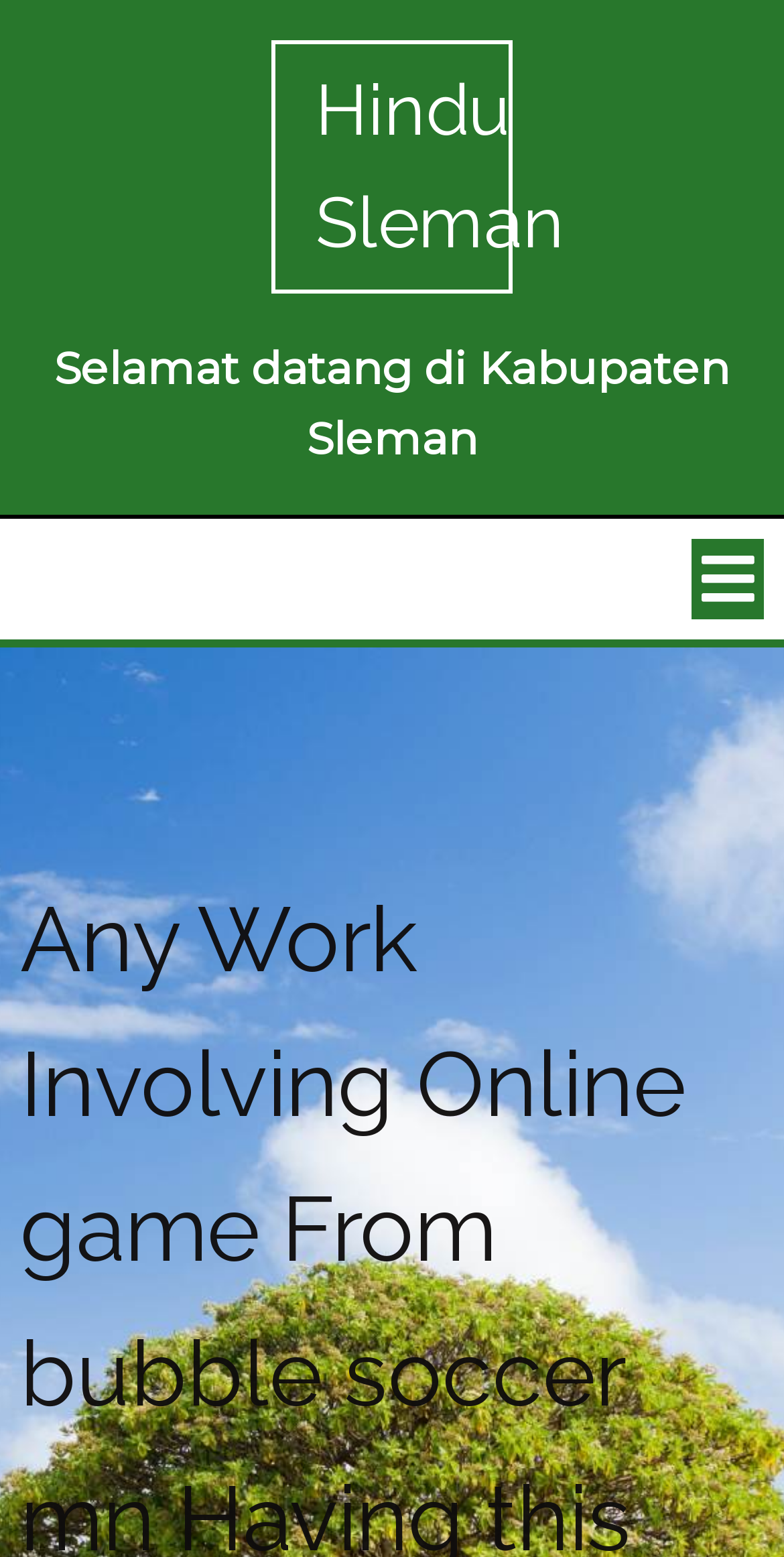Please specify the bounding box coordinates in the format (top-left x, top-left y, bottom-right x, bottom-right y), with all values as floating point numbers between 0 and 1. Identify the bounding box of the UI element described by: Hindu Sleman

[0.351, 0.028, 0.649, 0.186]